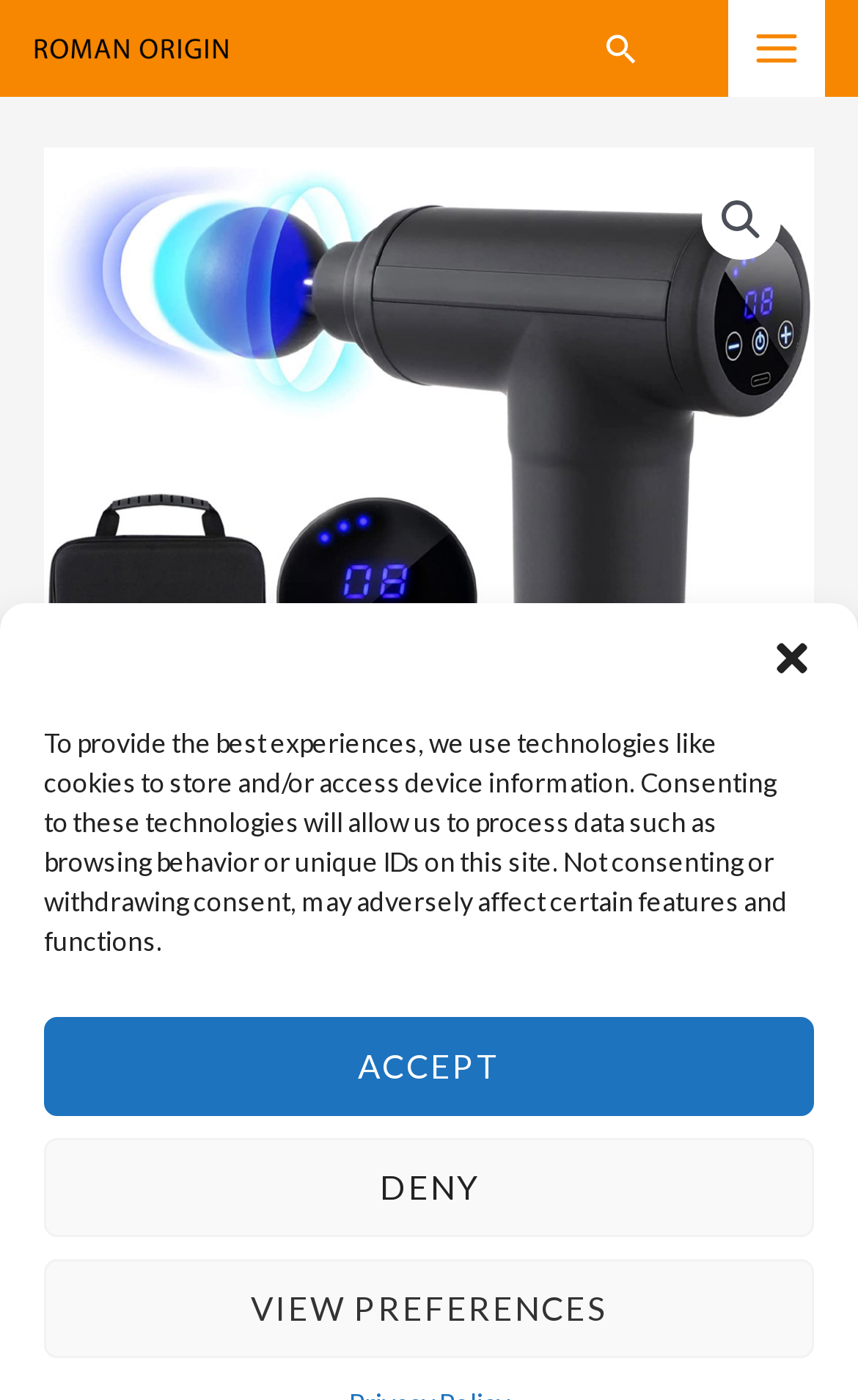What is the name of the company?
Provide an in-depth and detailed explanation in response to the question.

I found the company name by looking at the link element with the text 'Roman Origin Uk', which suggests that the company name is Roman Origin.